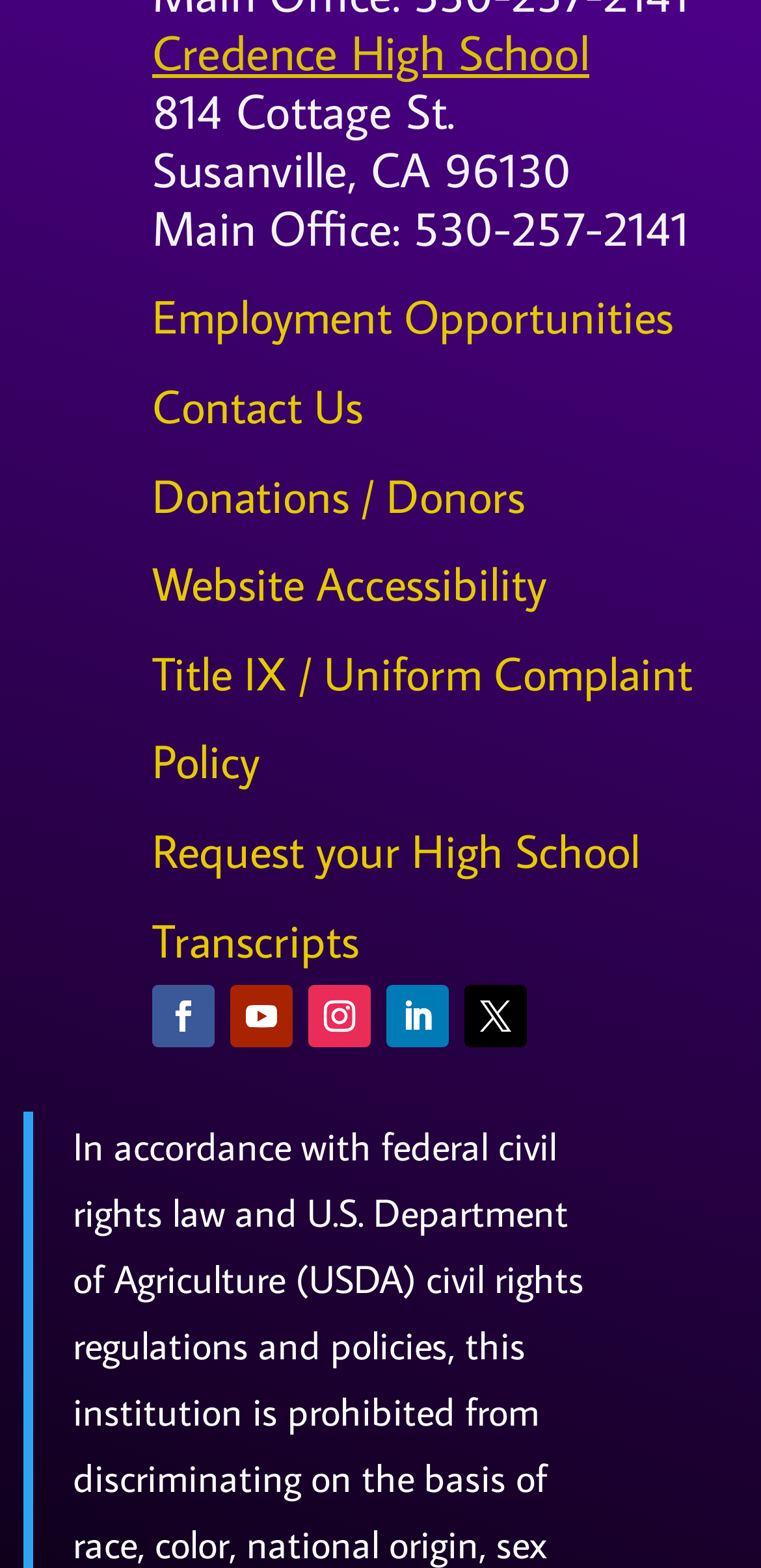Pinpoint the bounding box coordinates of the element to be clicked to execute the instruction: "Explore Employment Opportunities".

[0.2, 0.182, 0.885, 0.221]